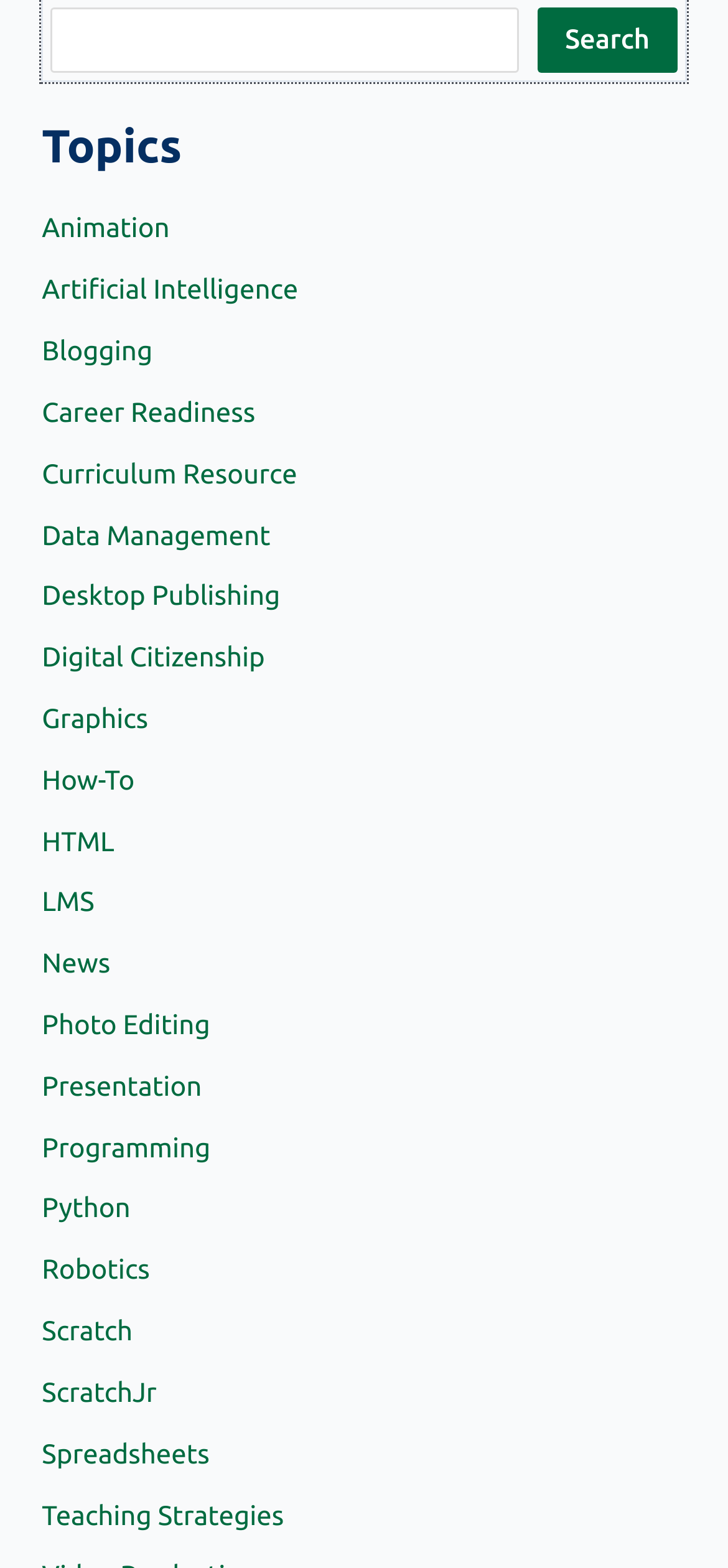How many topics are listed on the webpage?
Please provide a single word or phrase as the answer based on the screenshot.

27